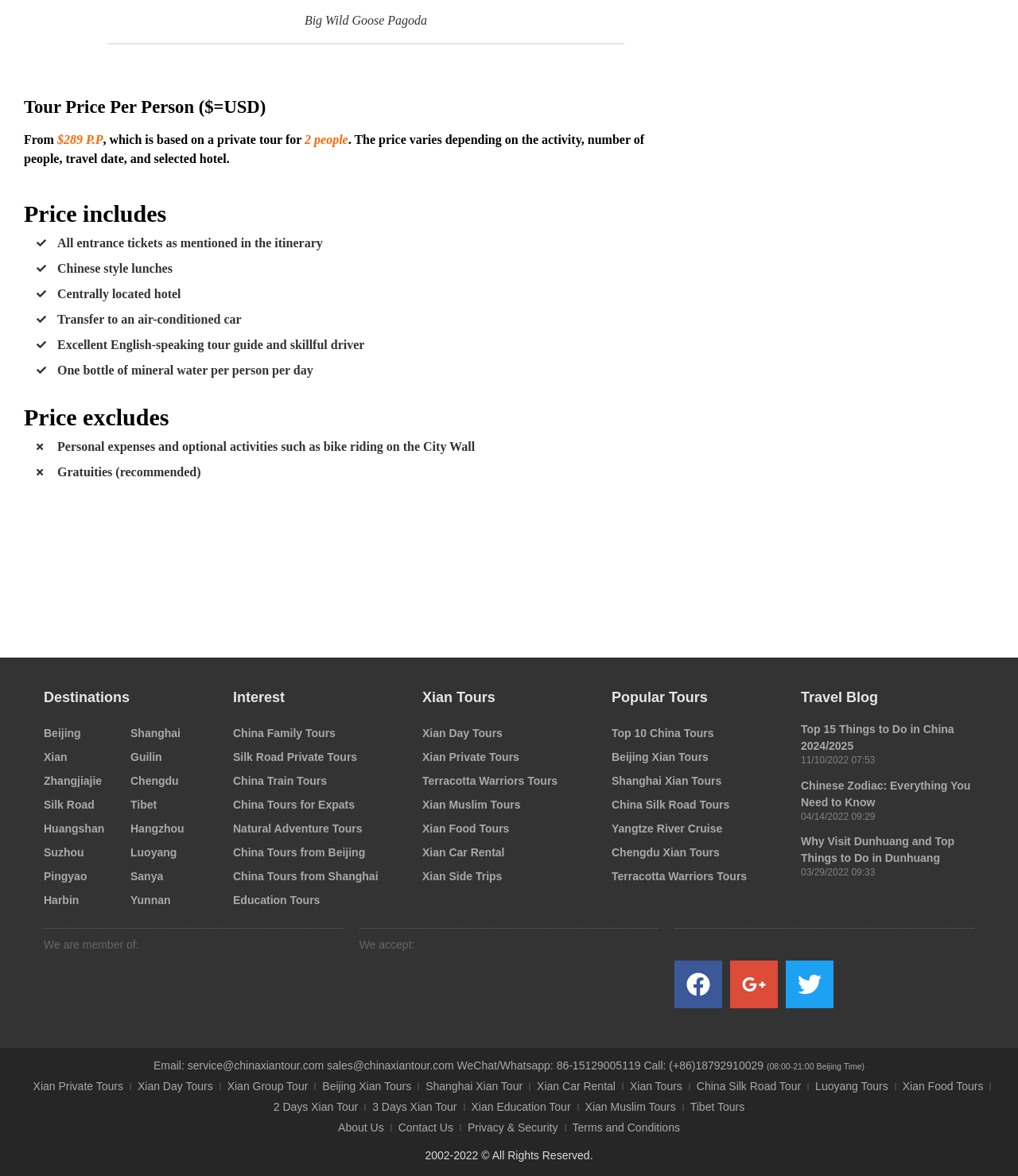Answer in one word or a short phrase: 
What are the destinations offered by the tour?

Beijing, Shanghai, Xian, etc.